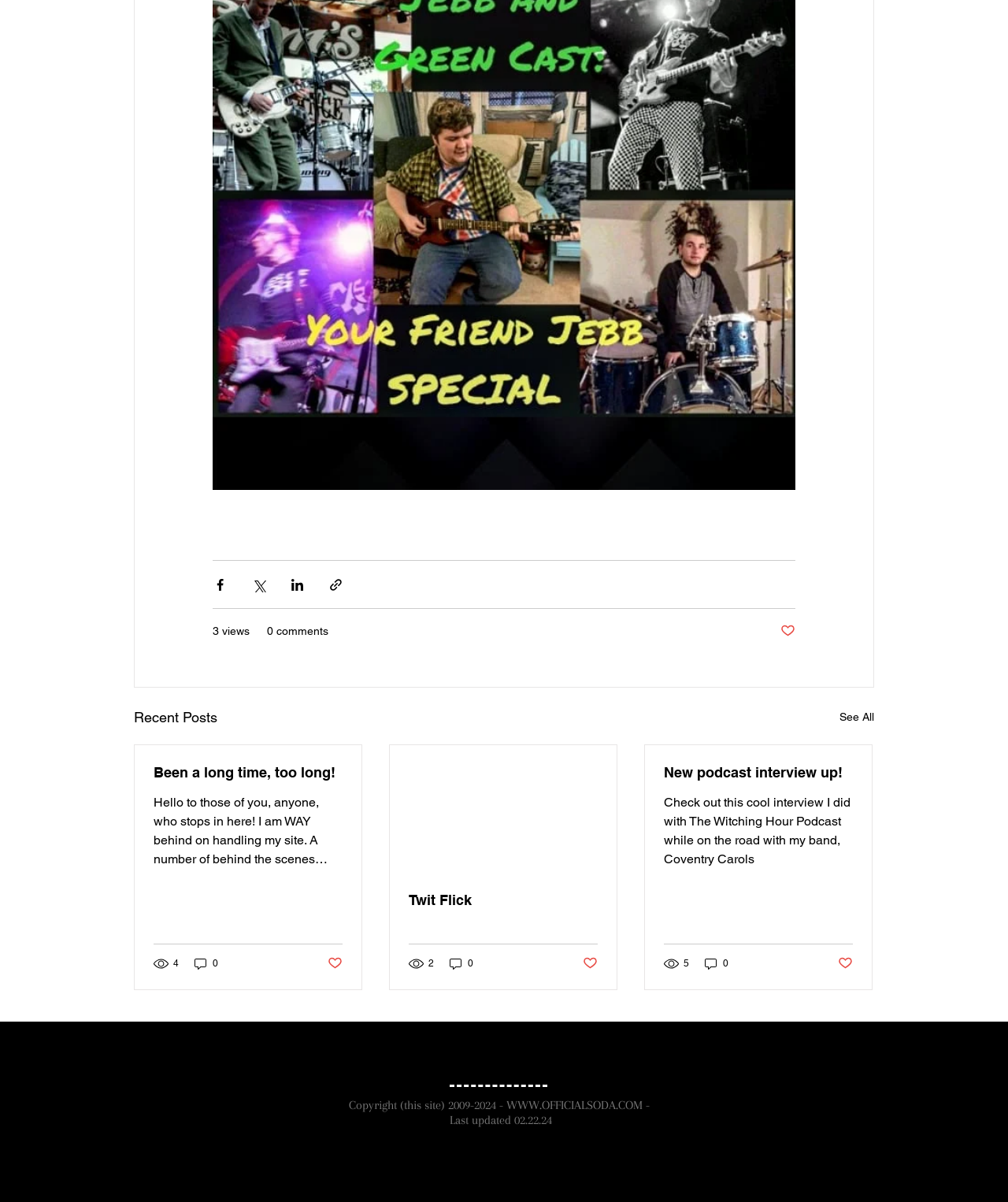Determine the bounding box coordinates for the HTML element described here: "parent_node: Twit Flick".

[0.387, 0.62, 0.612, 0.726]